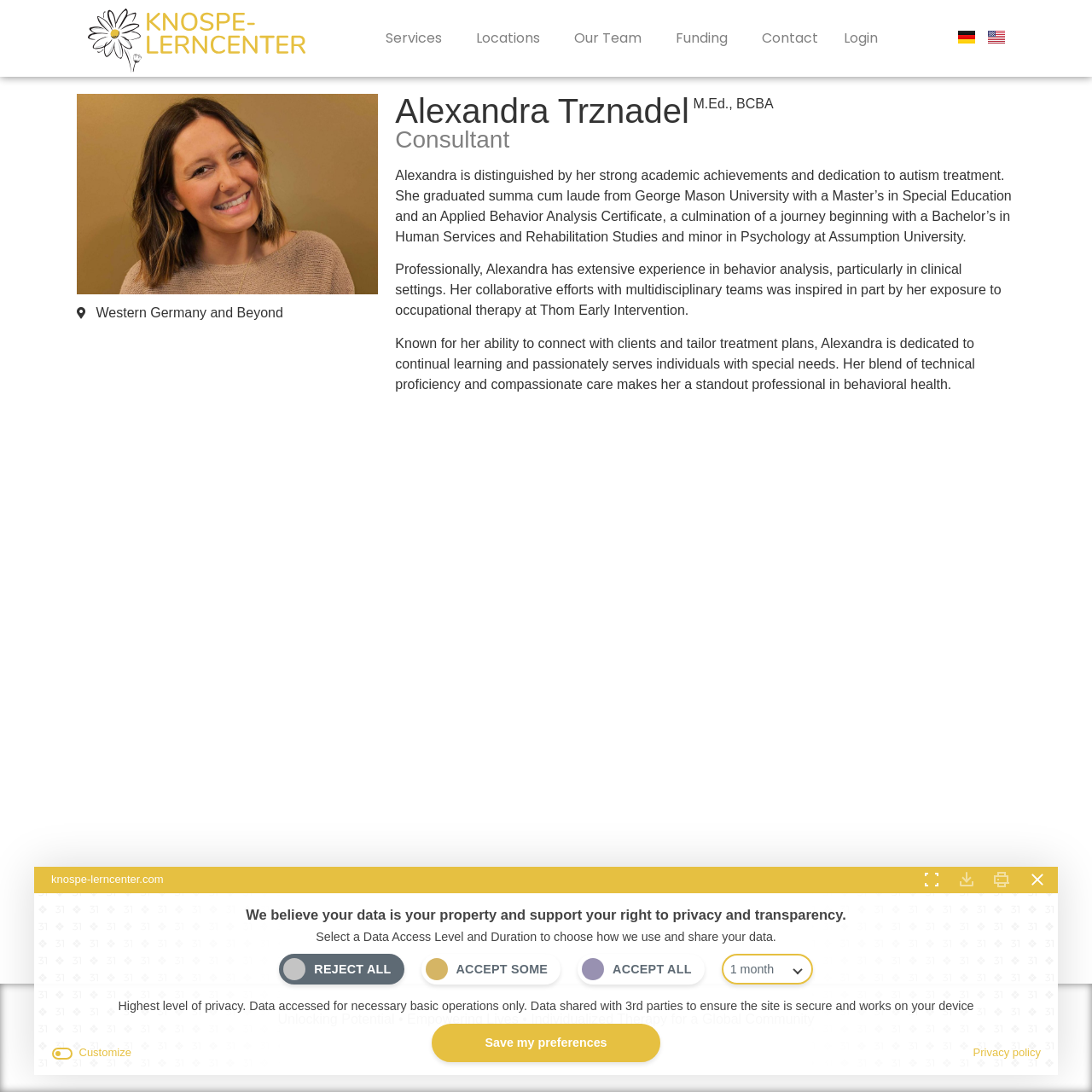Identify the bounding box coordinates of the section that should be clicked to achieve the task described: "Read about Alexandra Trznadel".

[0.362, 0.086, 0.631, 0.117]